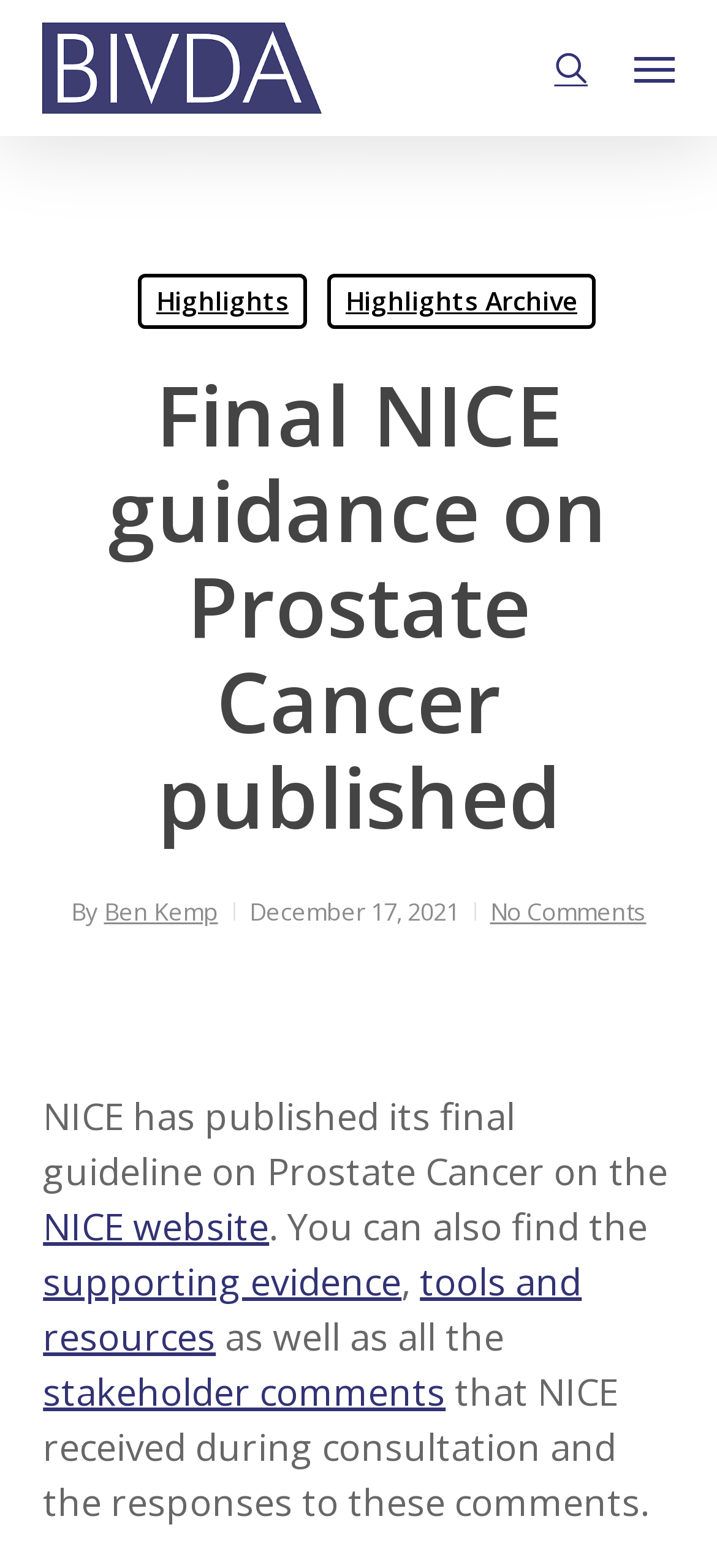Can you determine the main header of this webpage?

Final NICE guidance on Prostate Cancer published